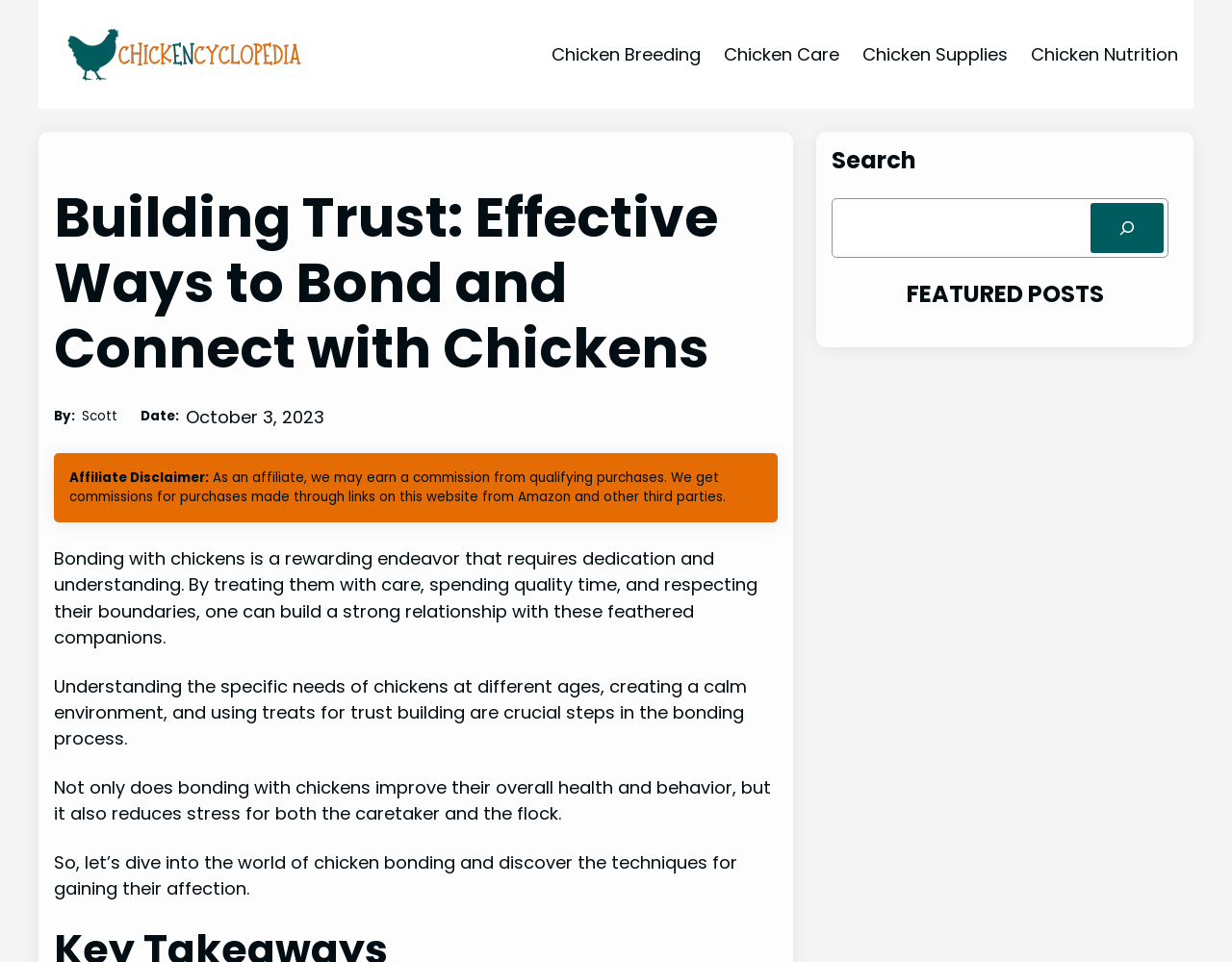Specify the bounding box coordinates of the area that needs to be clicked to achieve the following instruction: "Read the article by Scott".

[0.066, 0.423, 0.095, 0.442]